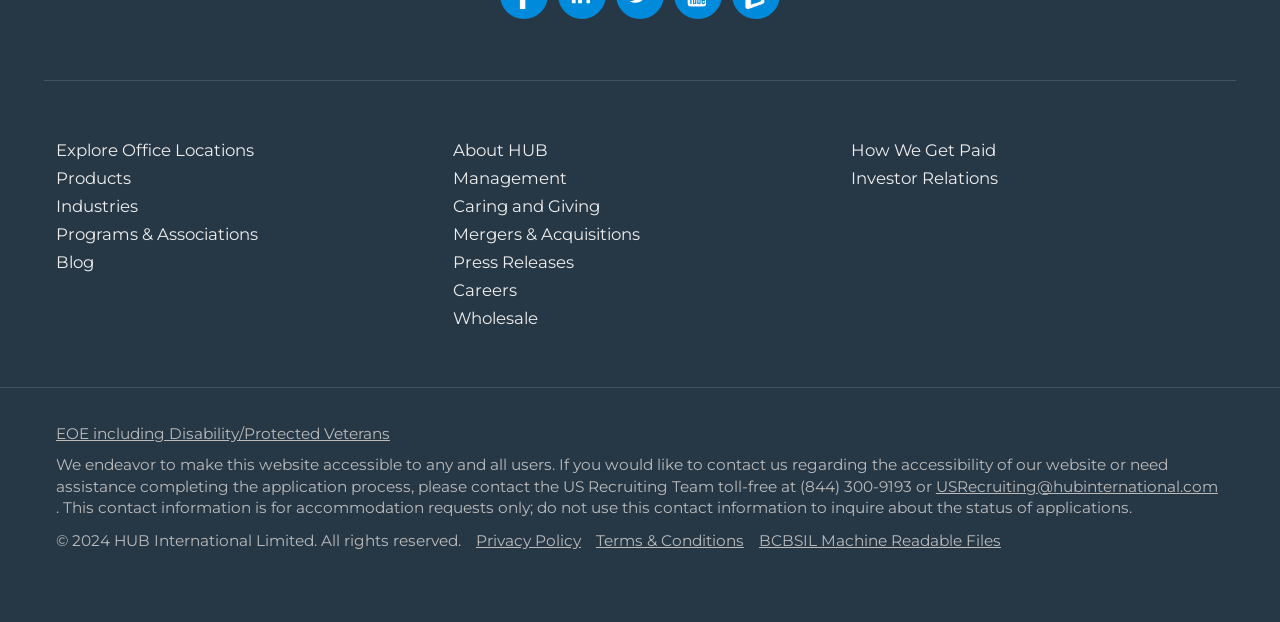Provide the bounding box coordinates of the area you need to click to execute the following instruction: "Contact the US Recruiting Team".

[0.731, 0.766, 0.951, 0.797]